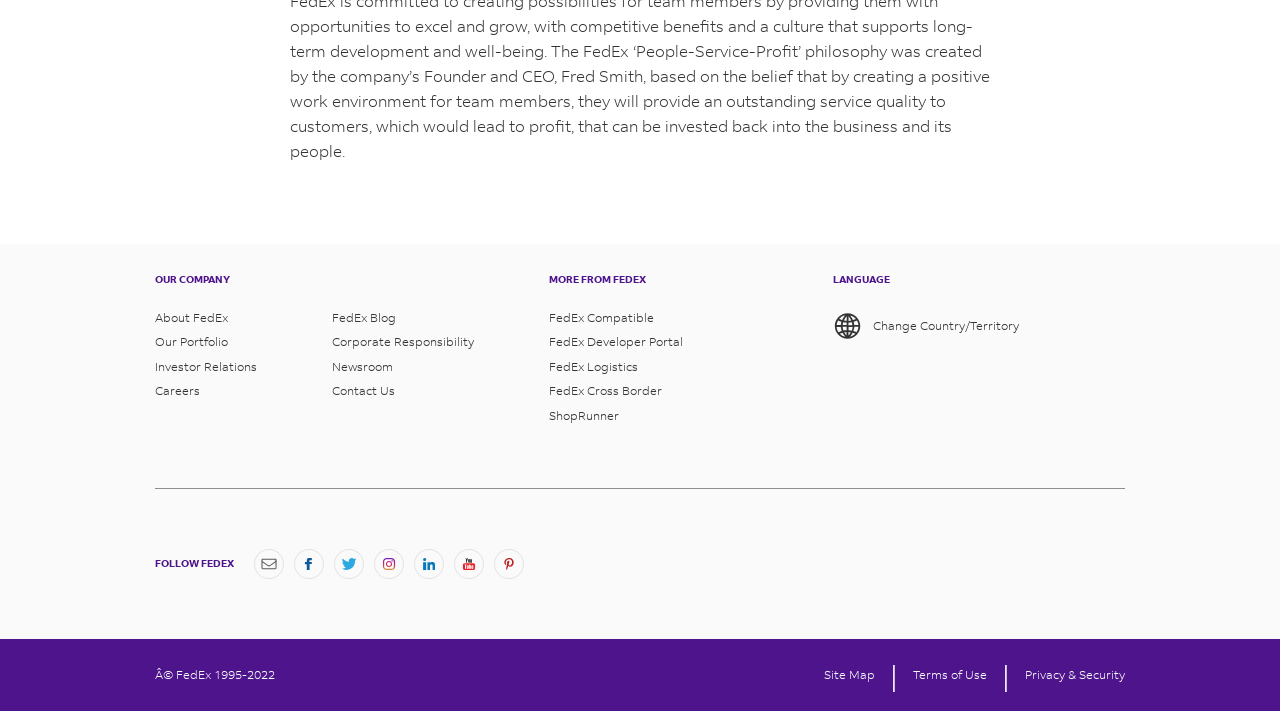Please pinpoint the bounding box coordinates for the region I should click to adhere to this instruction: "Read more about Registration Extended for the Kampar River IRF World Cup in Malaysia".

None